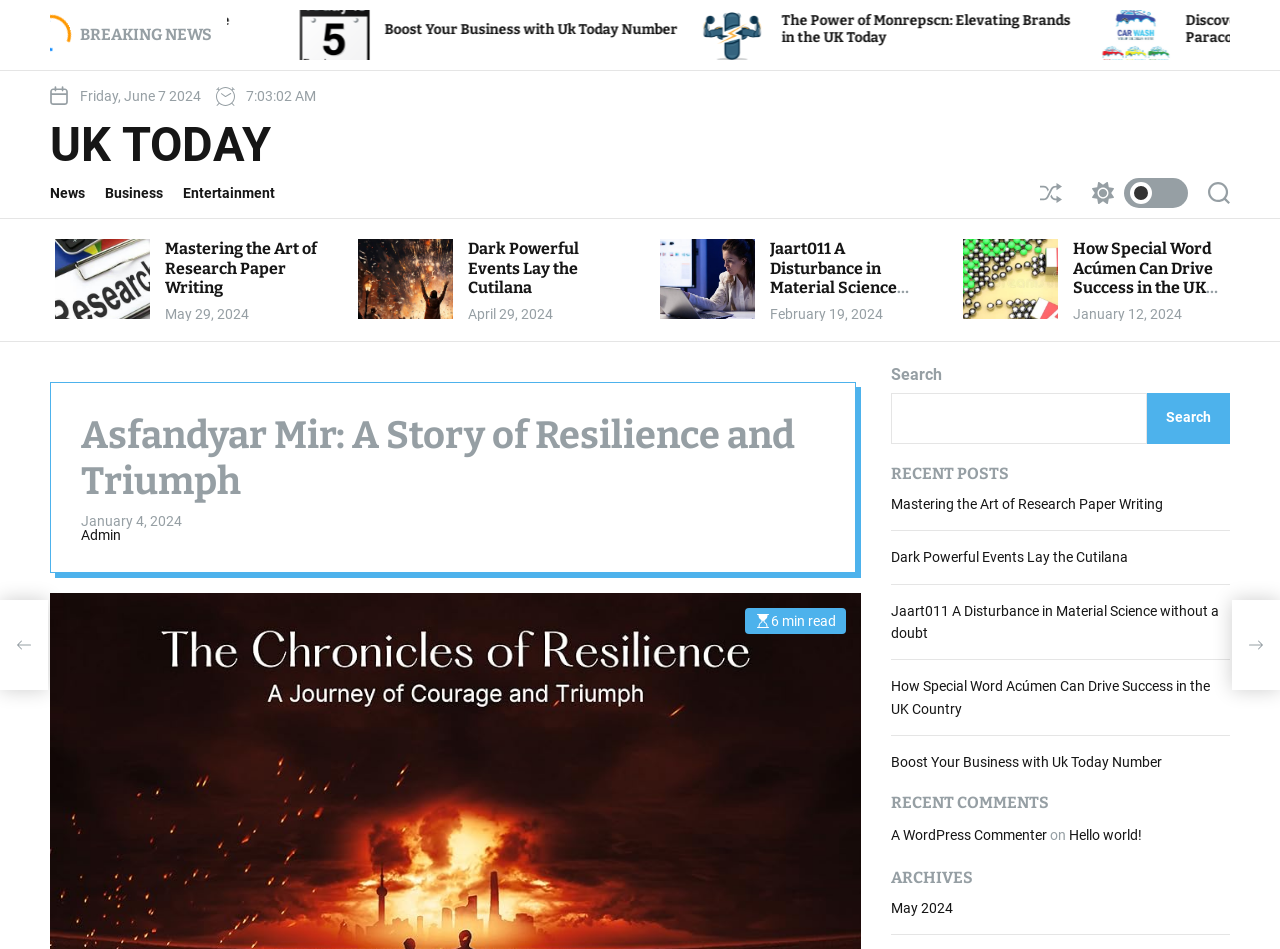Can you give a detailed response to the following question using the information from the image? What is the category of the article 'Dark Powerful Events Lay the Cutilana'?

I analyzed the content of the webpage and found that the article 'Dark Powerful Events Lay the Cutilana' is categorized under 'Business', so the answer is Business.